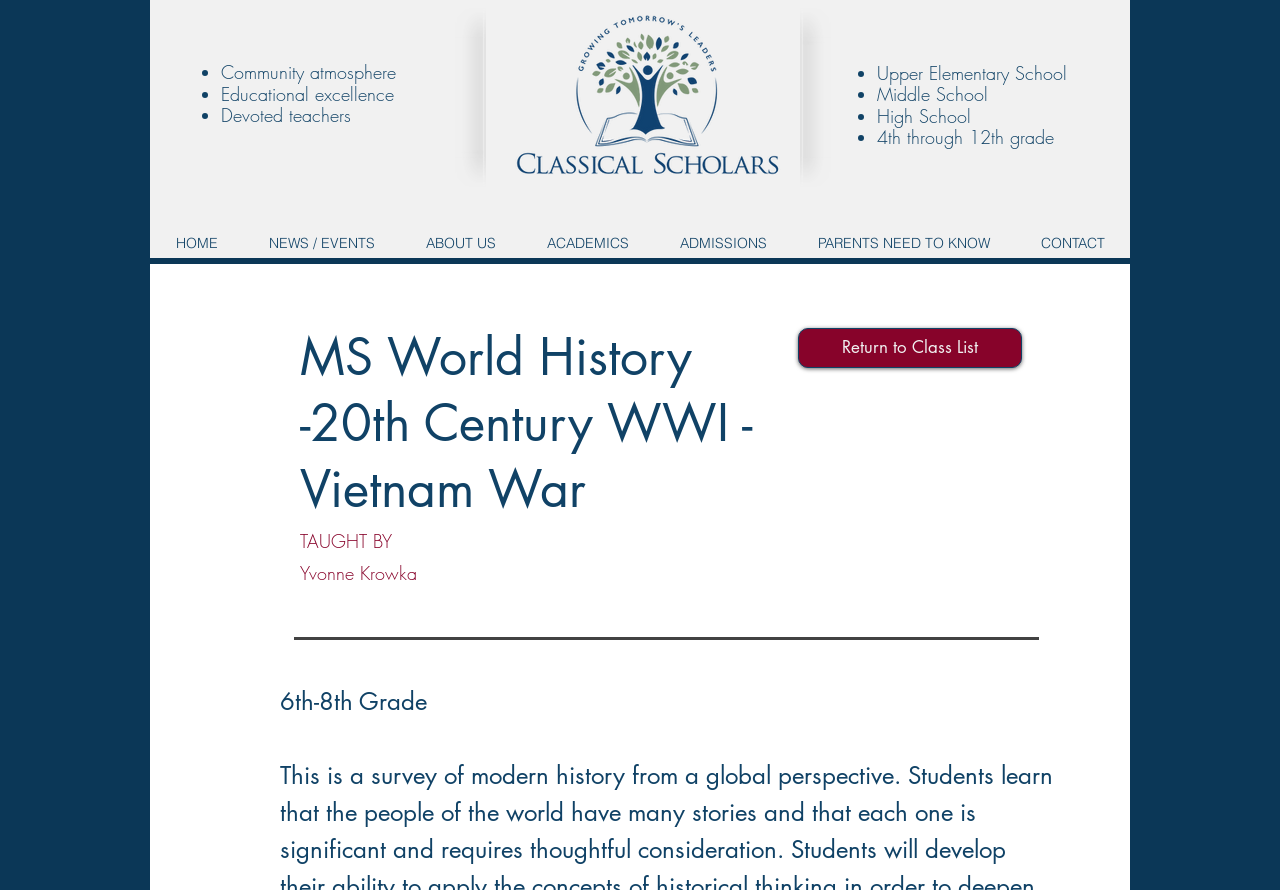Based on the image, provide a detailed response to the question:
What is the name of the school?

I found the answer by looking at the logo in the top-left corner of the webpage, which says 'ClssclSchlrsLogo2019_NewLogoChoice.png'. This suggests that the school's name is Classical Scholars.